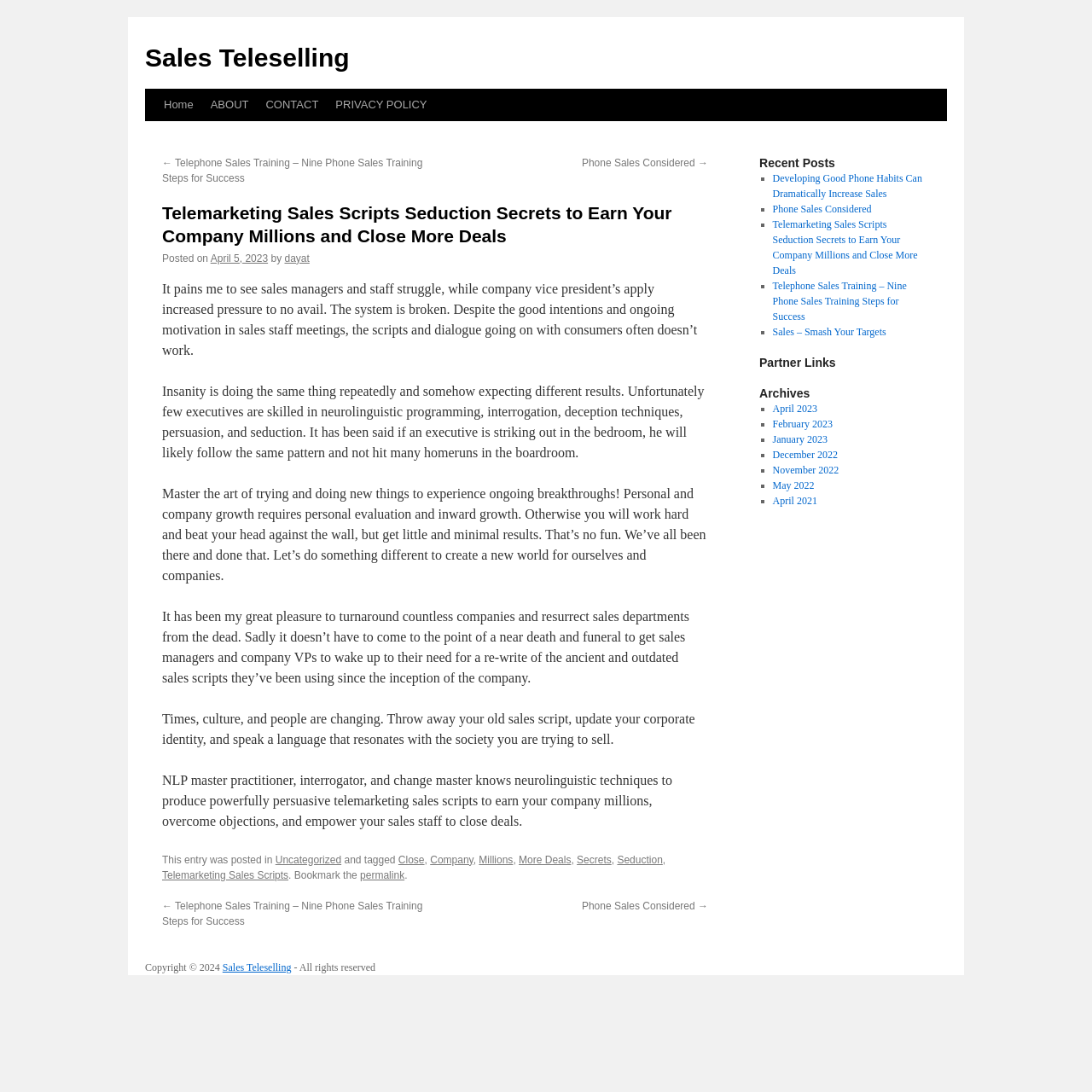Locate the bounding box coordinates of the element I should click to achieve the following instruction: "Read the article posted on April 5, 2023".

[0.193, 0.231, 0.245, 0.242]